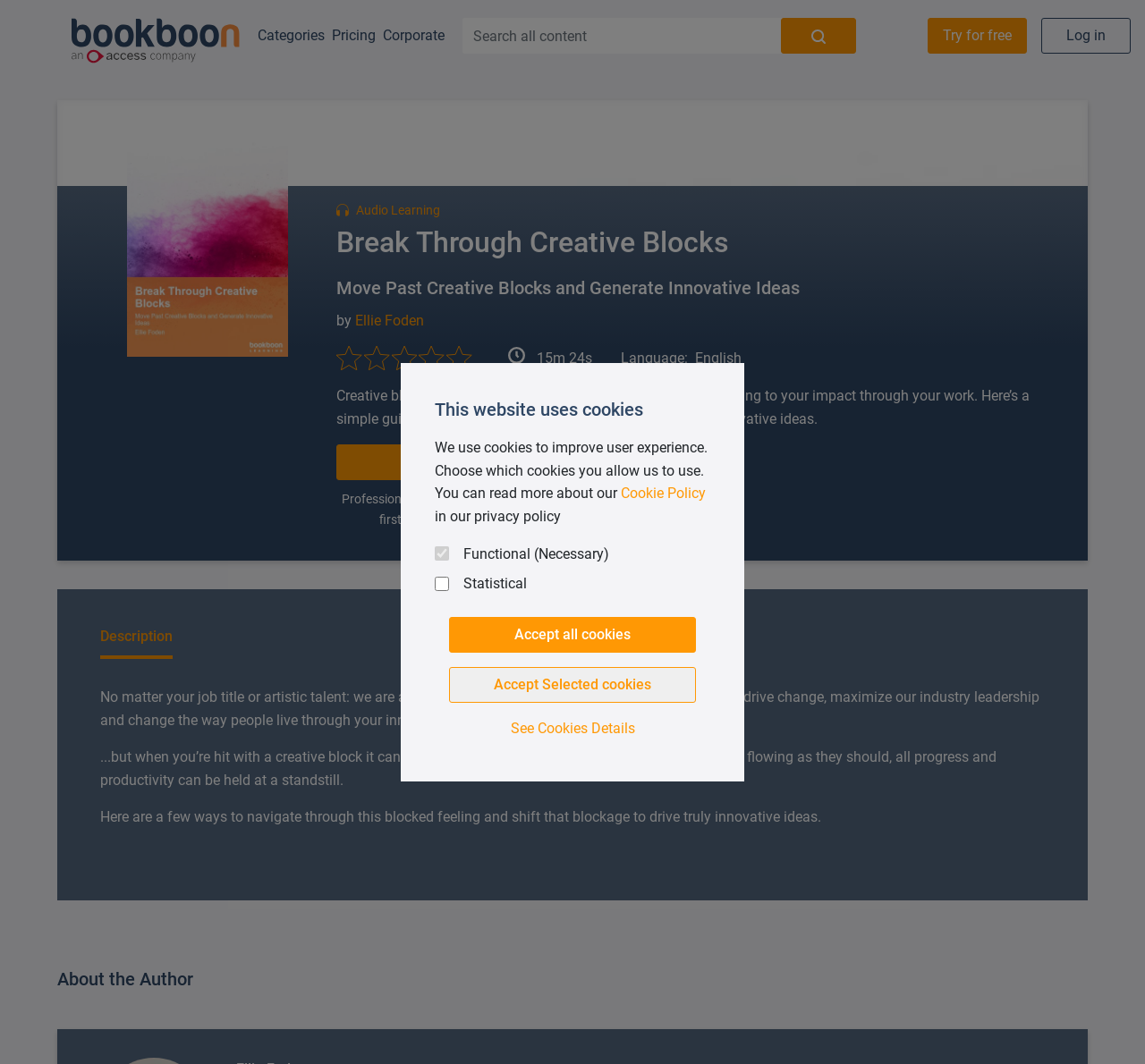What is the language of the audio learning content?
Carefully analyze the image and provide a thorough answer to the question.

The language of the audio learning content is mentioned as 'Language: English' in the webpage, which suggests that the audio content is in English.